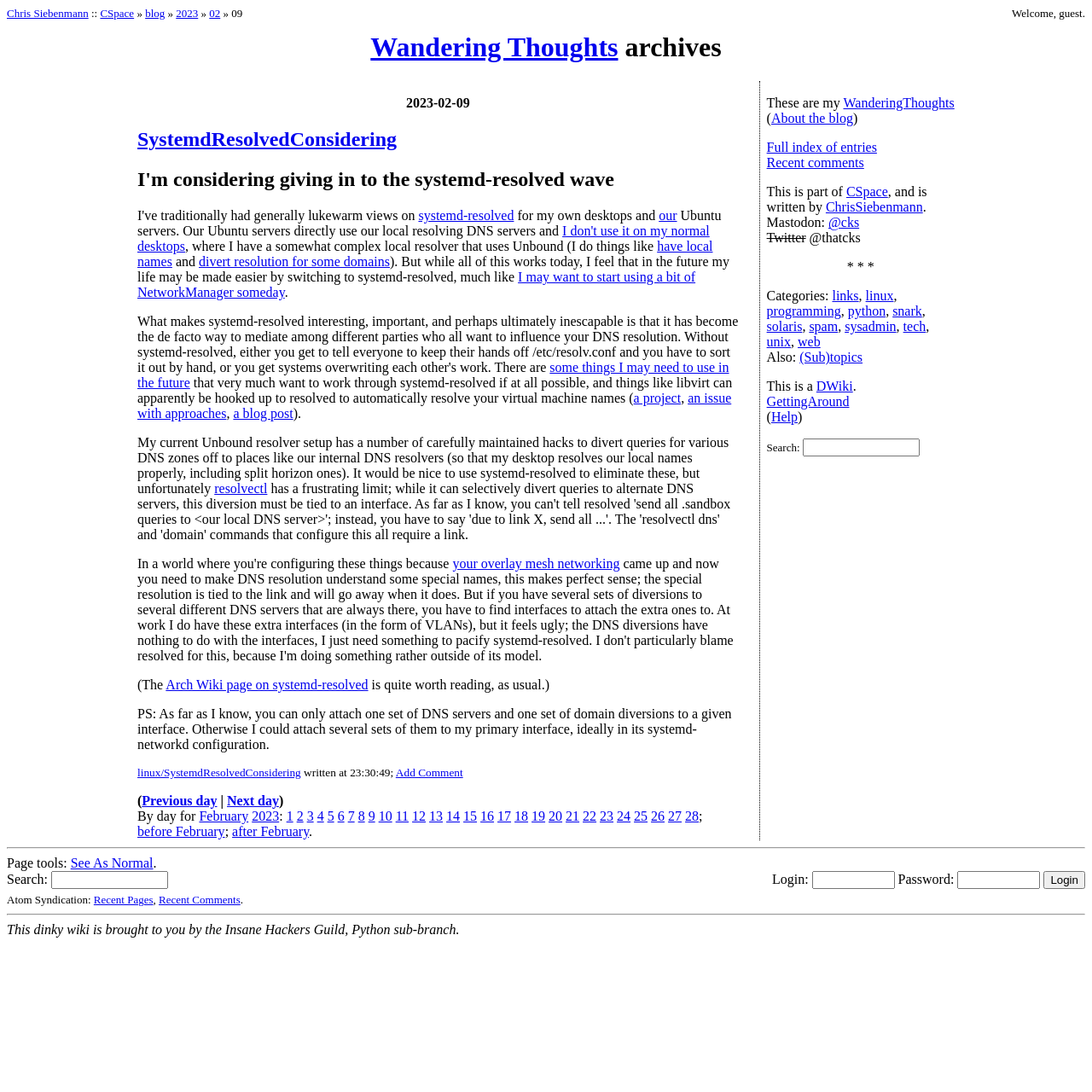Given the element description: "مكن عد و فرز", predict the bounding box coordinates of this UI element. The coordinates must be four float numbers between 0 and 1, given as [left, top, right, bottom].

None